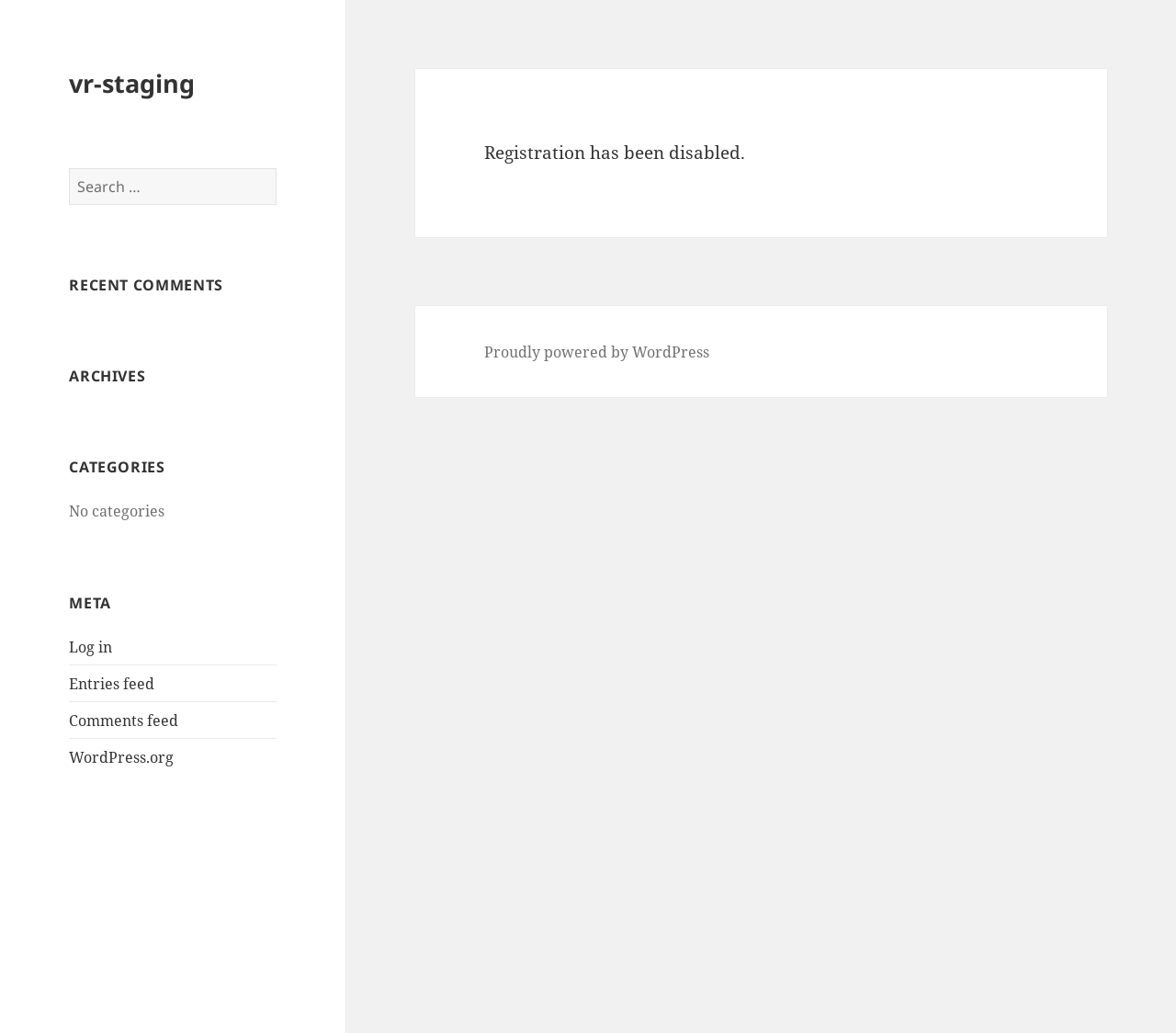What is the last link at the bottom of the webpage? From the image, respond with a single word or brief phrase.

Proudly powered by WordPress